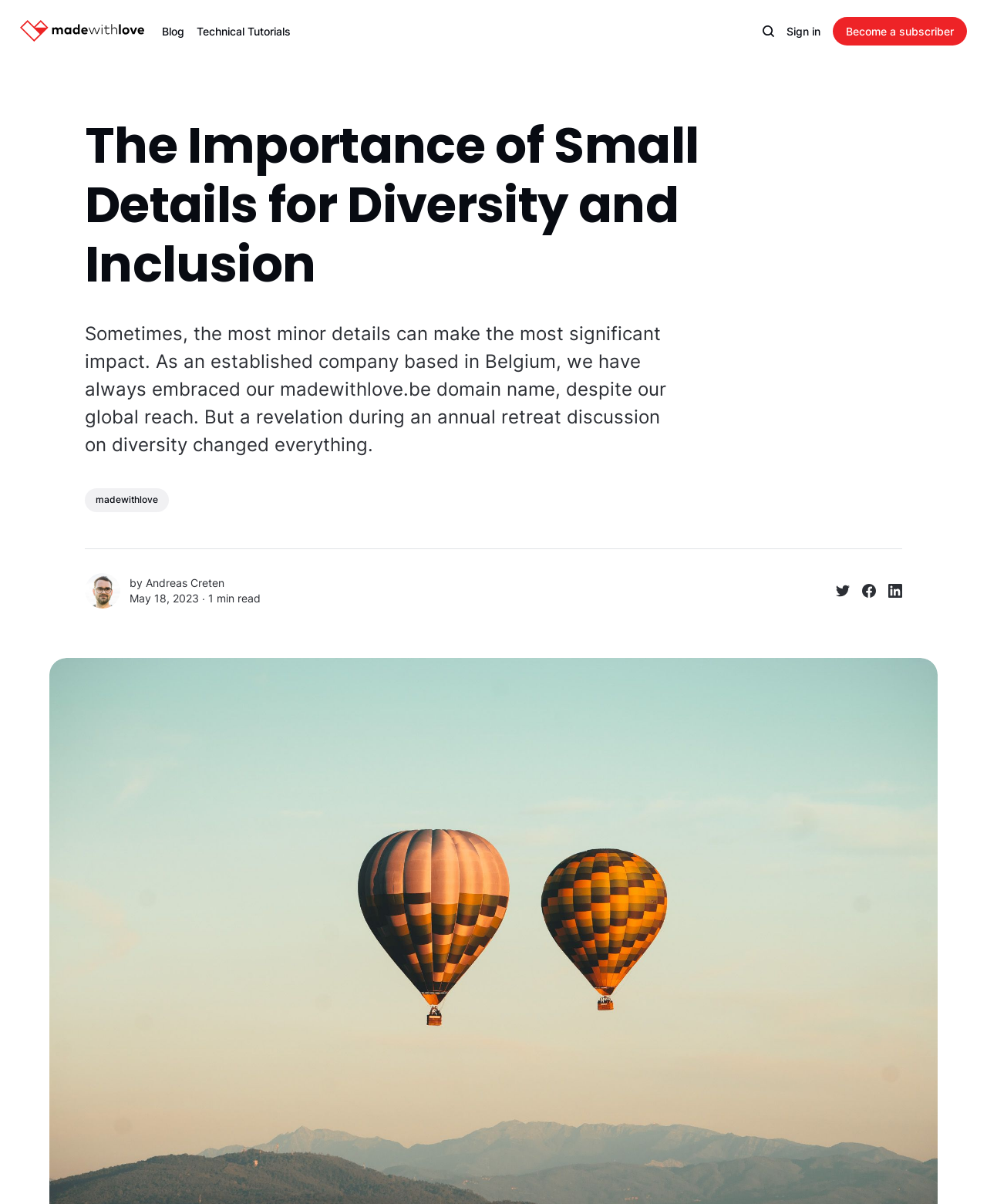Please provide the bounding box coordinates for the element that needs to be clicked to perform the following instruction: "read the blog". The coordinates should be given as four float numbers between 0 and 1, i.e., [left, top, right, bottom].

[0.164, 0.019, 0.186, 0.033]